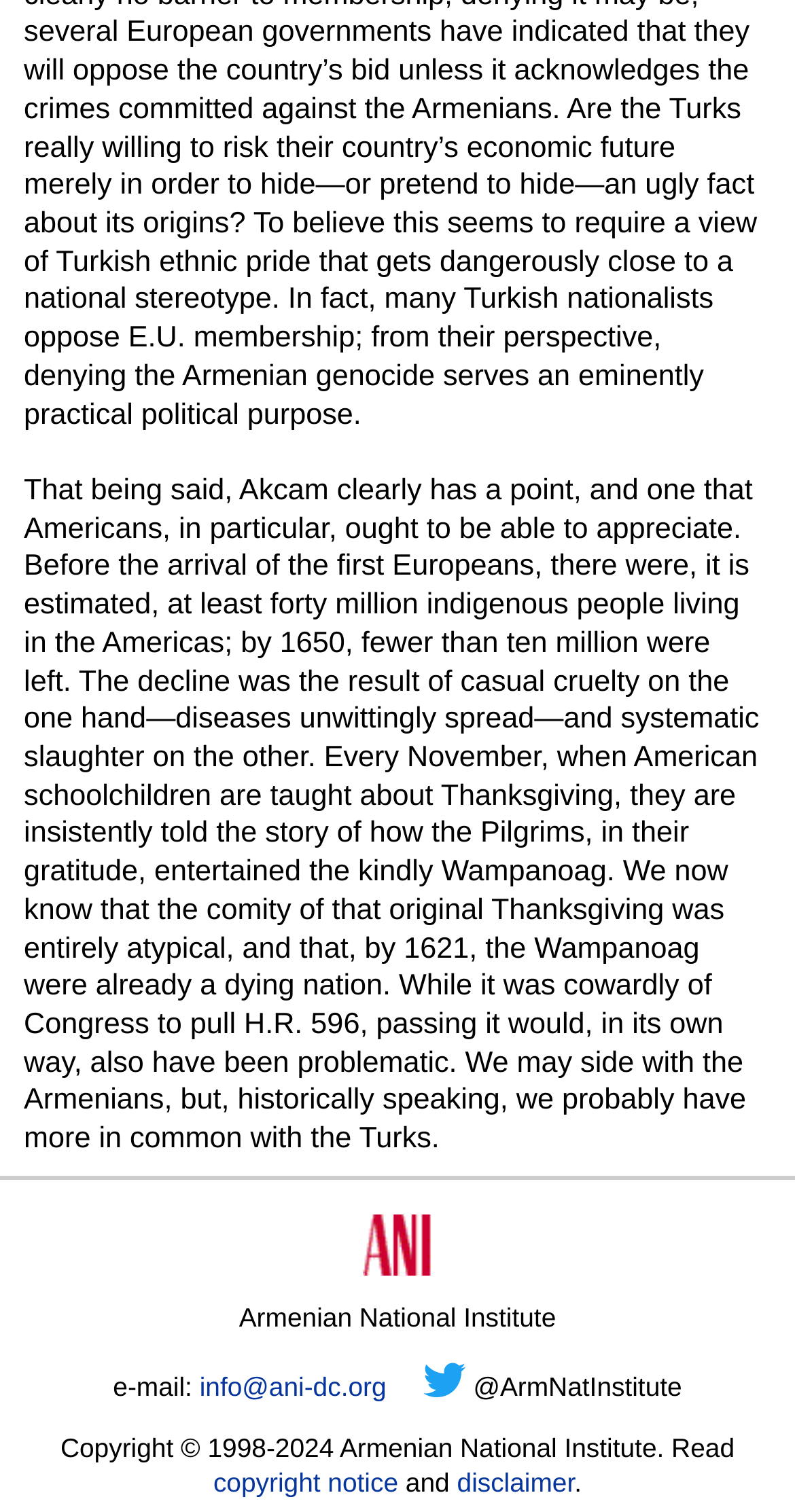What is the copyright period of the webpage content?
Examine the image and give a concise answer in one word or a short phrase.

1998-2024